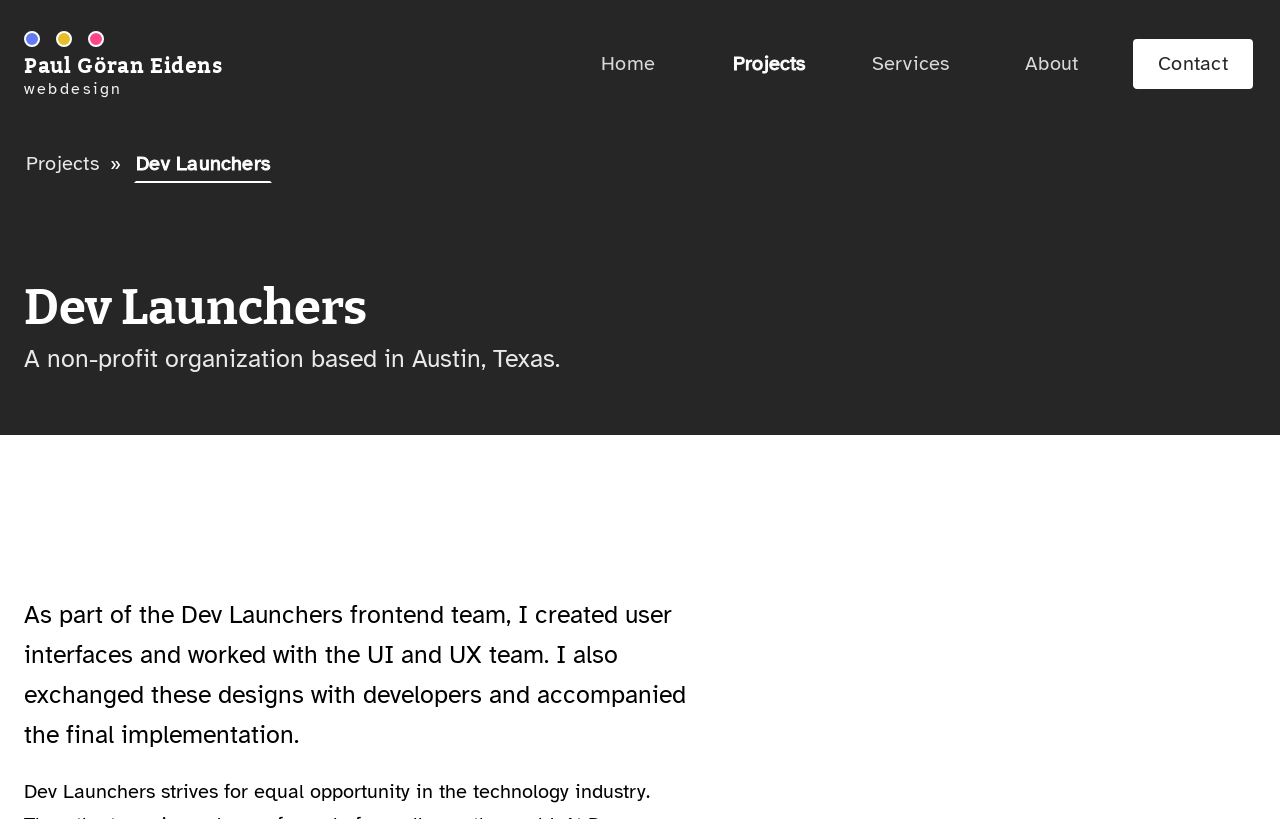Identify the bounding box coordinates of the HTML element based on this description: "Paul Göran Eidens webdesign".

[0.019, 0.038, 0.175, 0.118]